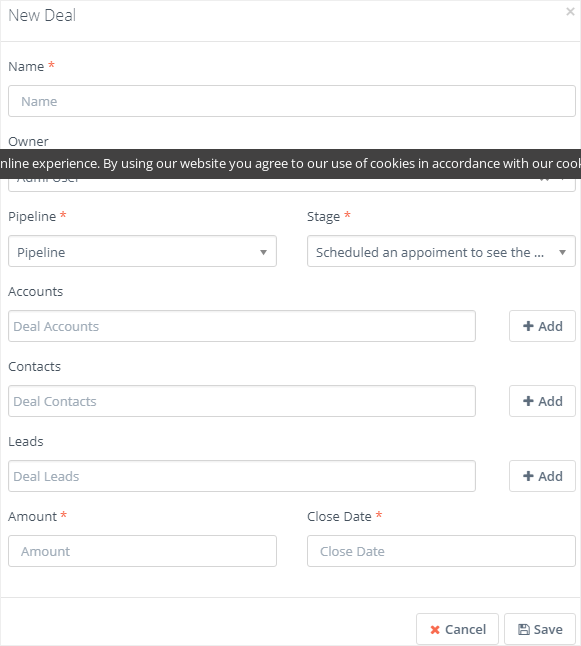Break down the image and describe every detail you can observe.

The image displays a user interface for creating a new deal within a CRM system. At the top, the modal is titled "New Deal," indicating that users can input essential information to establish a new entry in their deals pipeline. 

The form includes several fields for data entry, which are as follows:

- **Name**: A mandatory field for entering the name of the deal.
- **Owner**: A dropdown menu allowing the selection of an admin user responsible for the deal.
- **Pipeline**: A selection box where users can choose an appropriate sales pipeline for the deal.
- **Stage**: A dropdown or text field for indicating the current stage of the deal, such as "Scheduled an appointment to see the..." 
- **Accounts**: A section labeled "Deal Accounts" where users can add relevant accounts associated with the deal.
- **Contacts**: A section designated for adding contacts pertinent to the deal.
- **Leads**: An area for specifying related leads.
- **Amount**: A required field for entering the deal's monetary value.
- **Close Date**: A mandatory field for setting the anticipated closing date of the deal.

At the bottom of the modal, there are buttons for "Cancel" and "Save," enabling users to either exit without saving their information or finalize the creation of the deal.

This interface is crucial for managing sales processes effectively, providing a structured way to organize and track business deals as they progress through various stages.